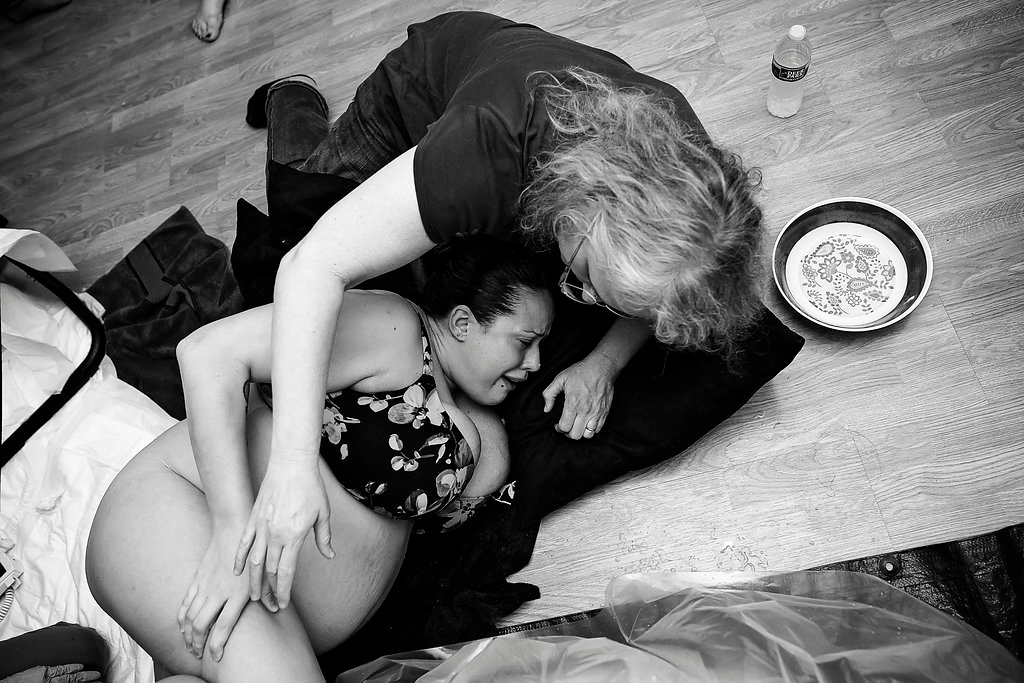What is the doula's role in the image?
Please respond to the question thoroughly and include all relevant details.

The caption describes the doula as 'offering reassurance and guidance' to the mother, highlighting the emotional and physical support provided during the childbirth experience.